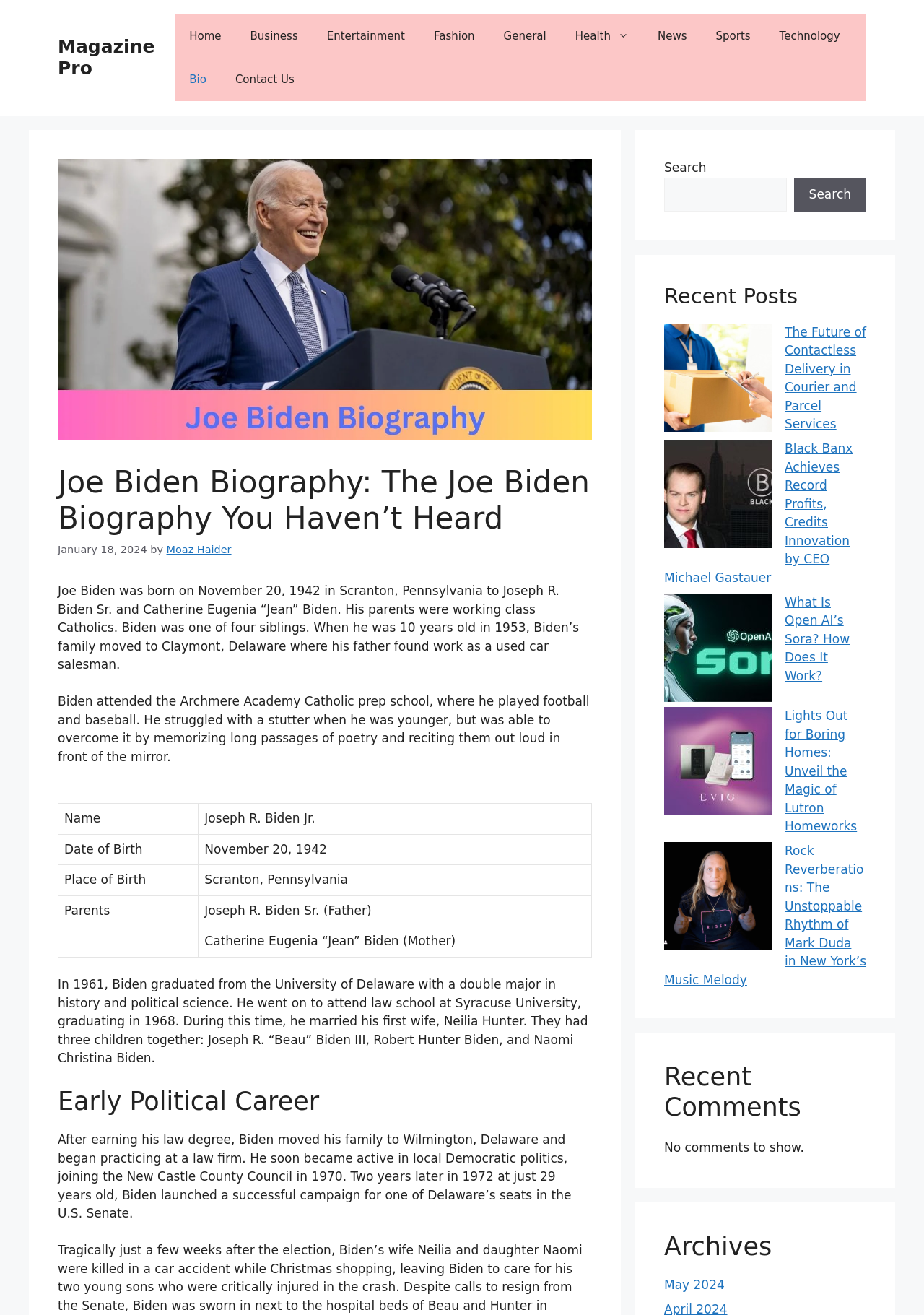Show the bounding box coordinates for the HTML element as described: "parent_node: Search name="s"".

None